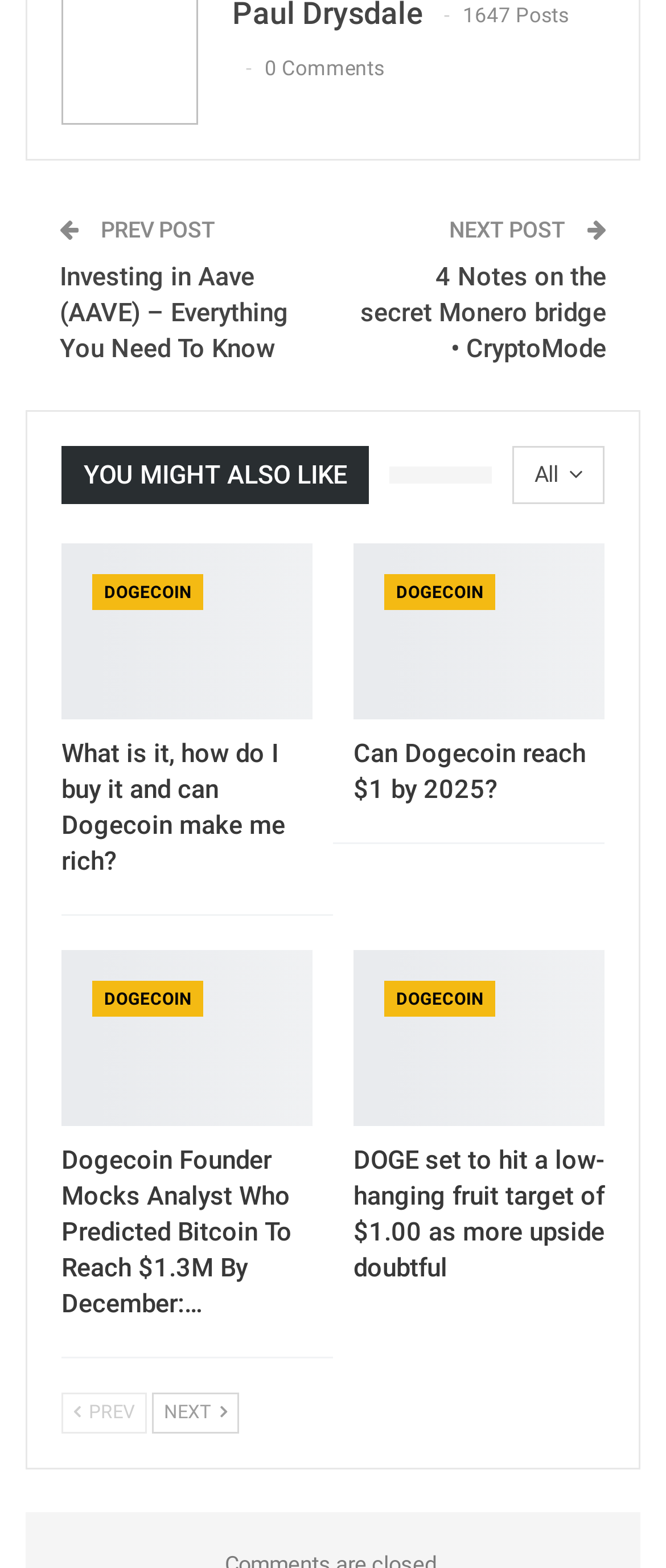From the element description: "You might also like", extract the bounding box coordinates of the UI element. The coordinates should be expressed as four float numbers between 0 and 1, in the order [left, top, right, bottom].

[0.092, 0.292, 0.585, 0.313]